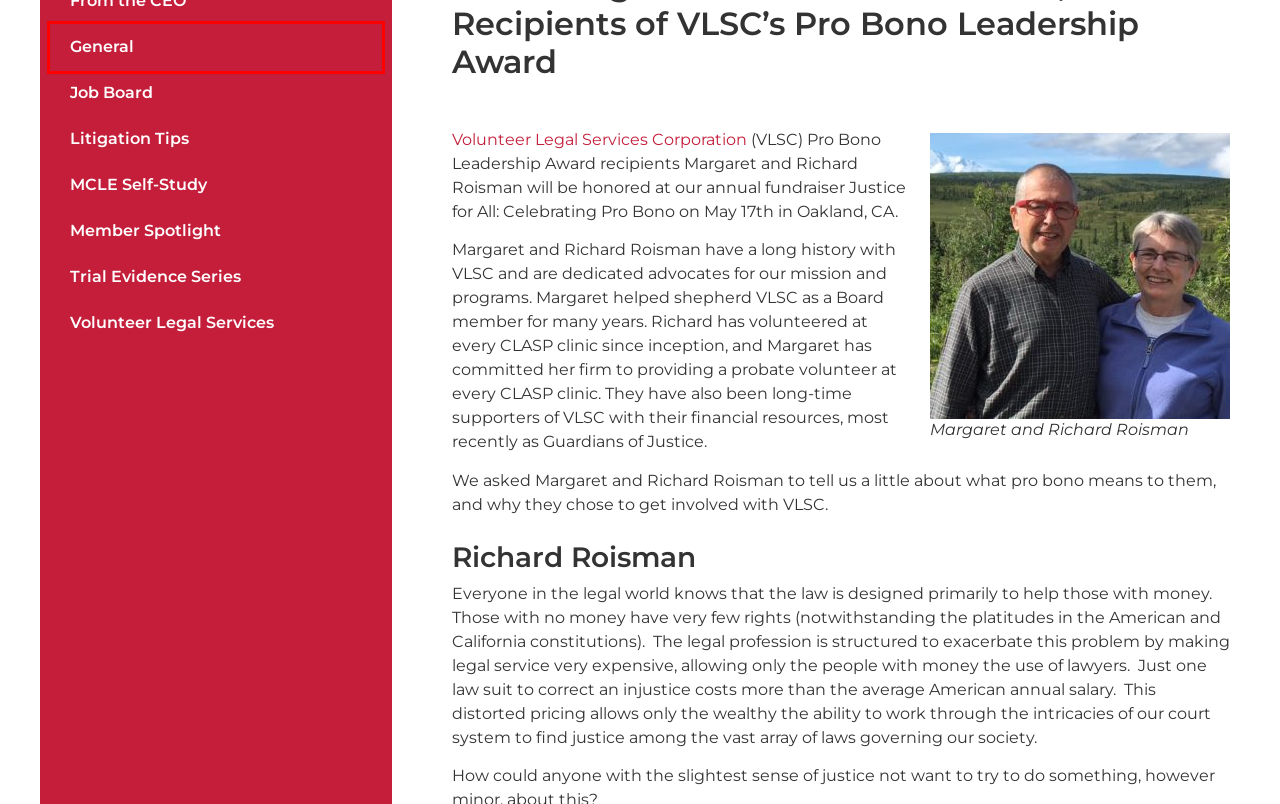You are provided a screenshot of a webpage featuring a red bounding box around a UI element. Choose the webpage description that most accurately represents the new webpage after clicking the element within the red bounding box. Here are the candidates:
A. ACBA Blog » Alameda County Bar Association
B. Trial Evidence Series Archives » Alameda County Bar Association
C. Legal Access Alameda
D. MCLE Self-Study Archives » Alameda County Bar Association
E. General Archives » Alameda County Bar Association
F. Member Spotlight Archives » Alameda County Bar Association
G. Litigation Tips Archives » Alameda County Bar Association
H. Job Board Archives » Alameda County Bar Association

E